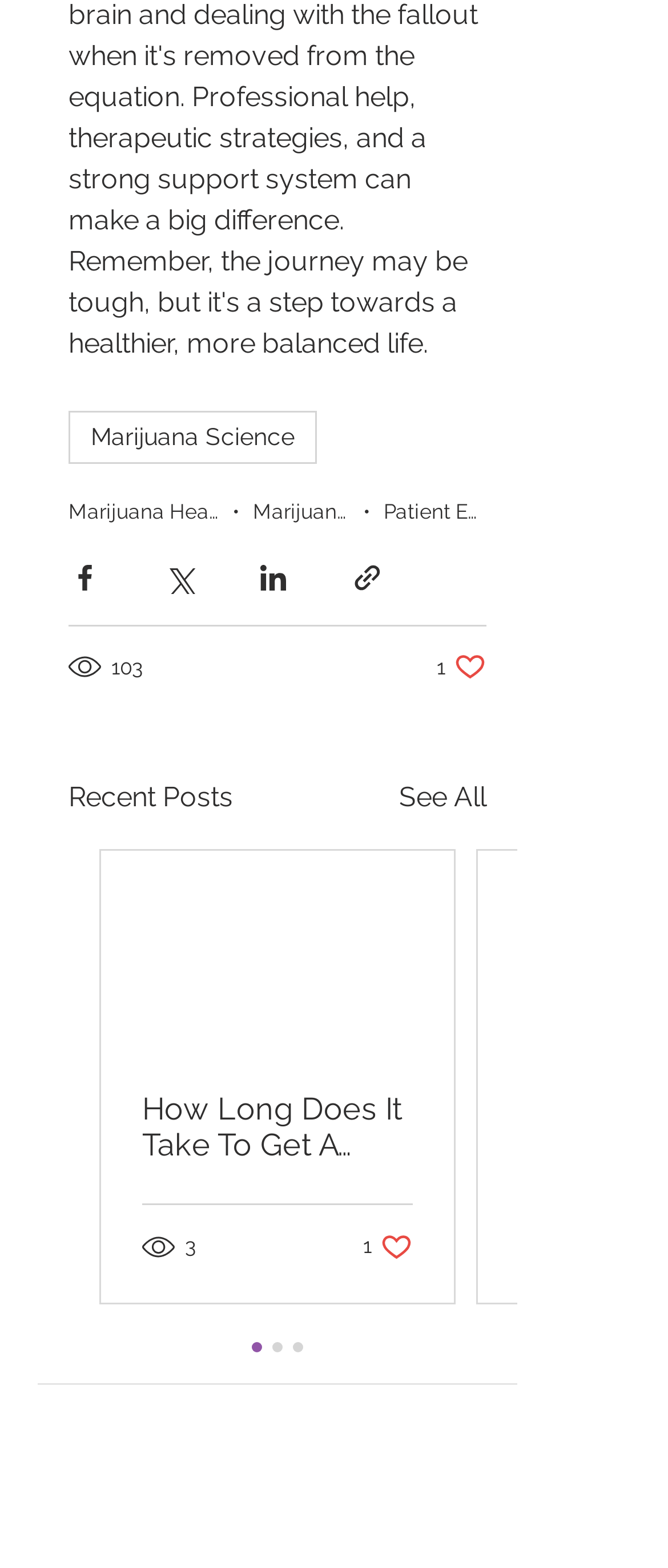Find the bounding box coordinates of the element you need to click on to perform this action: 'Click on How Long Does It Take To Get A MMJ Card In WV?'. The coordinates should be represented by four float values between 0 and 1, in the format [left, top, right, bottom].

[0.213, 0.696, 0.618, 0.742]